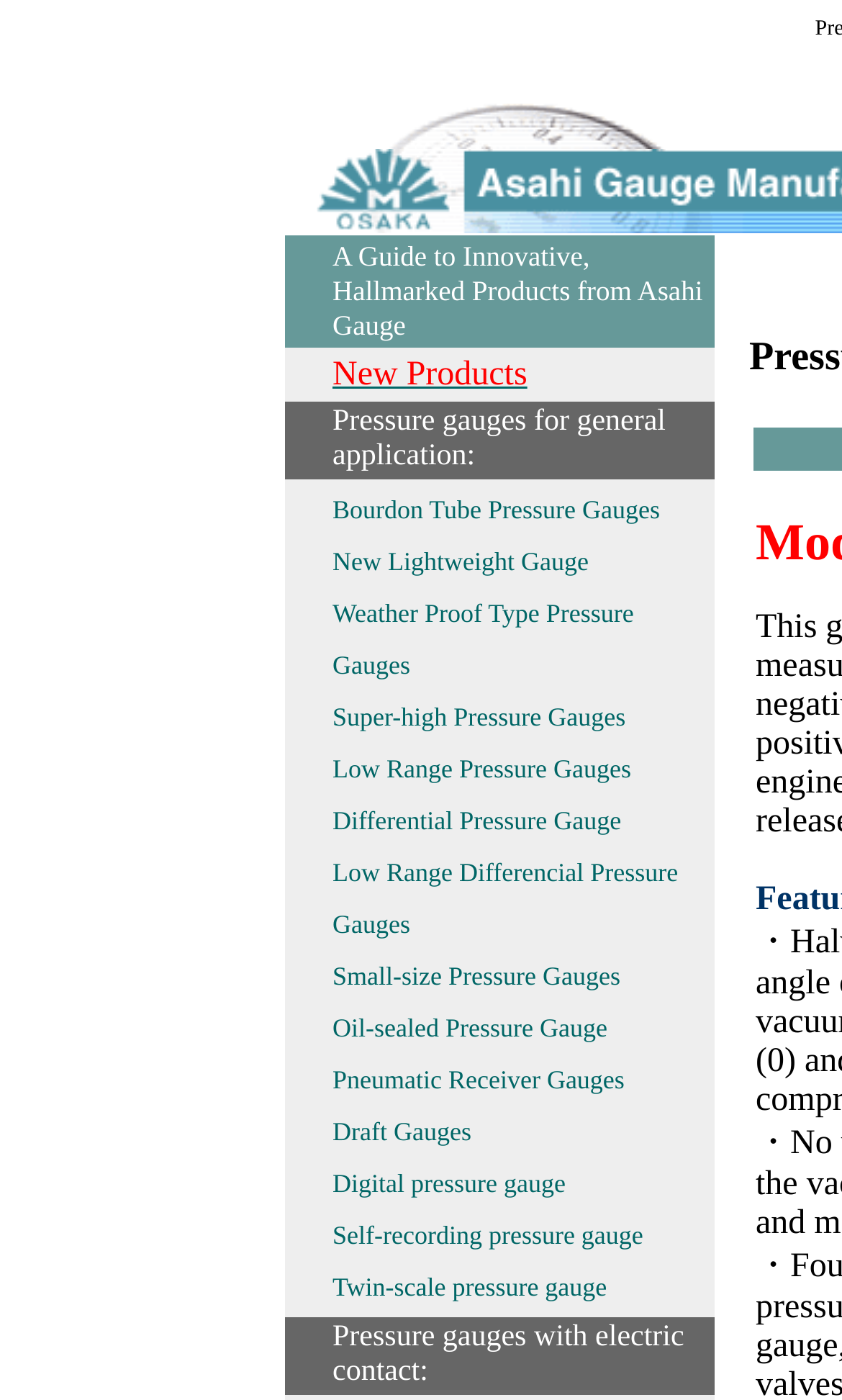Locate the bounding box coordinates of the element that should be clicked to fulfill the instruction: "Learn about Weather Proof Type Pressure Gauges".

[0.395, 0.427, 0.753, 0.486]